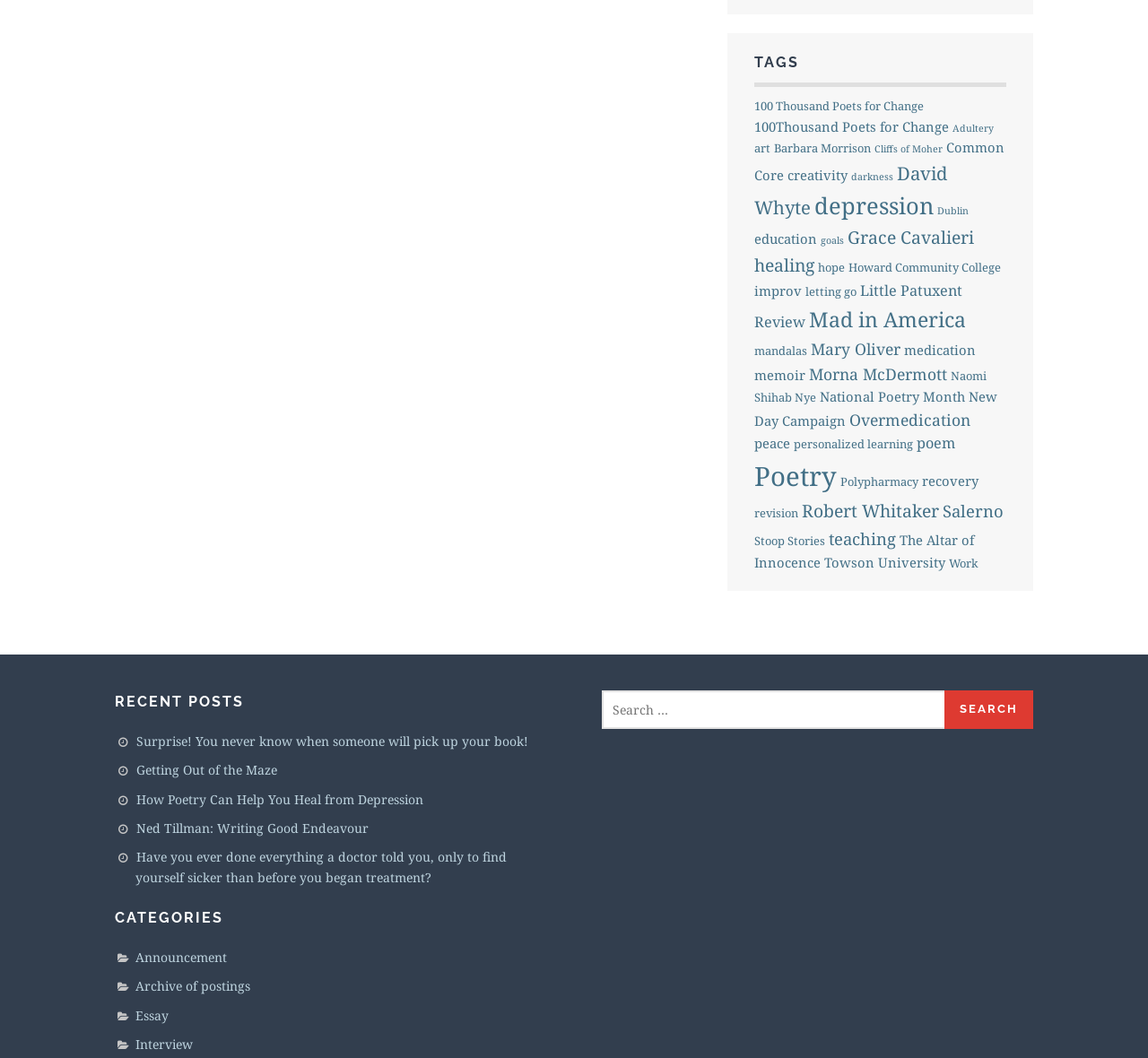Specify the bounding box coordinates for the region that must be clicked to perform the given instruction: "Open search form".

None